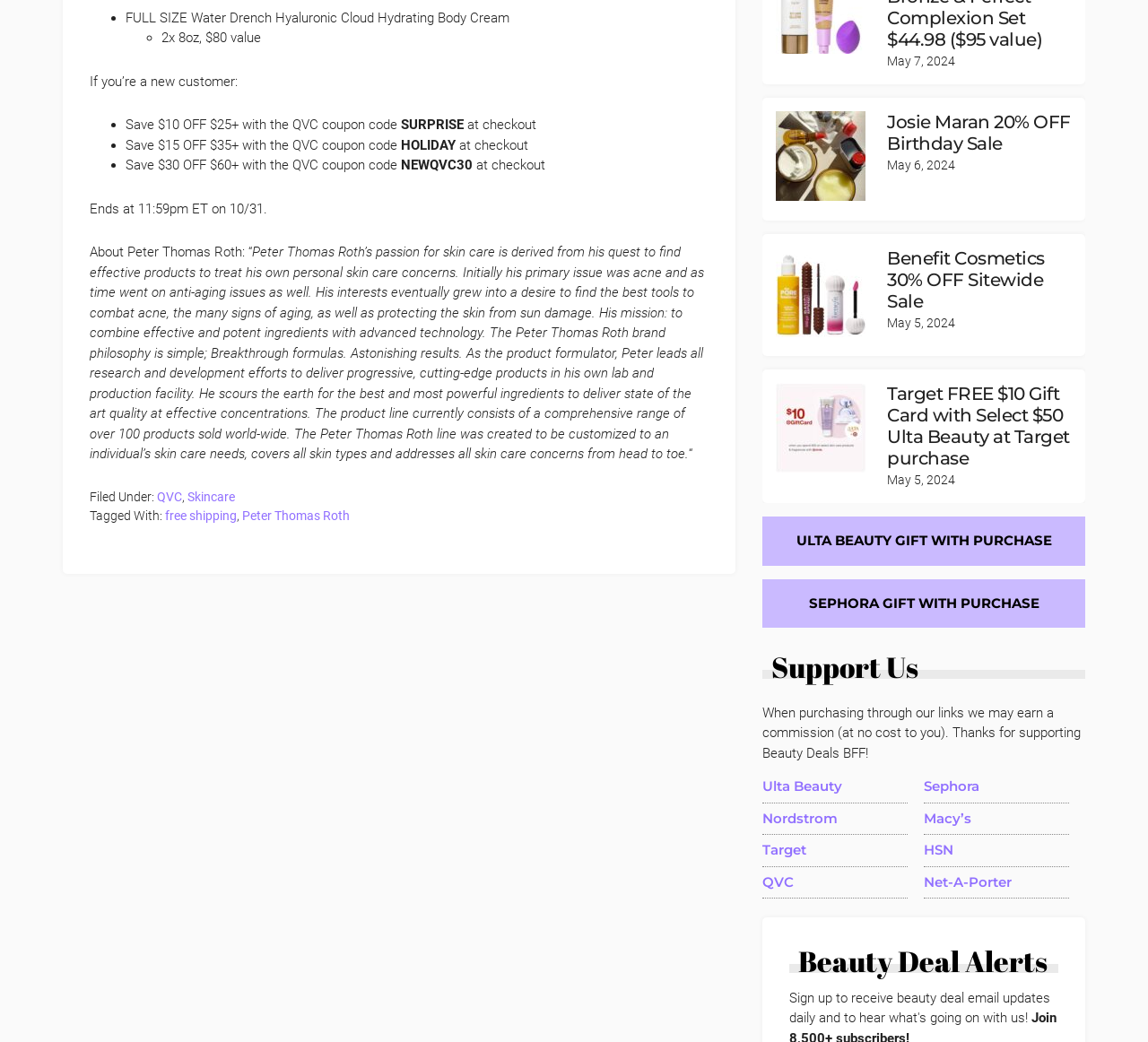Indicate the bounding box coordinates of the clickable region to achieve the following instruction: "Click on the 'Peter Thomas Roth' link."

[0.211, 0.488, 0.305, 0.501]